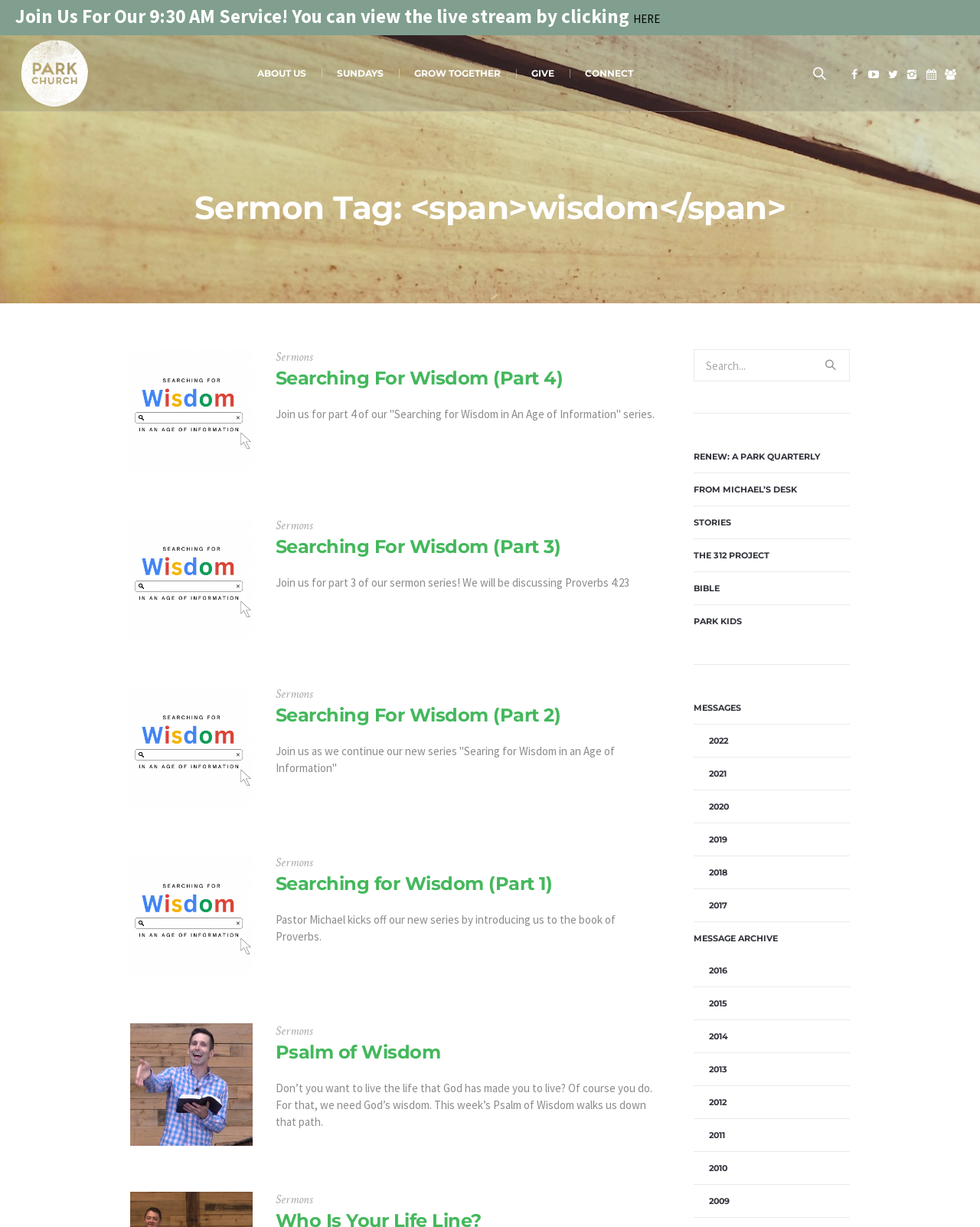Give a concise answer using only one word or phrase for this question:
How many sermon articles are there on the webpage?

4